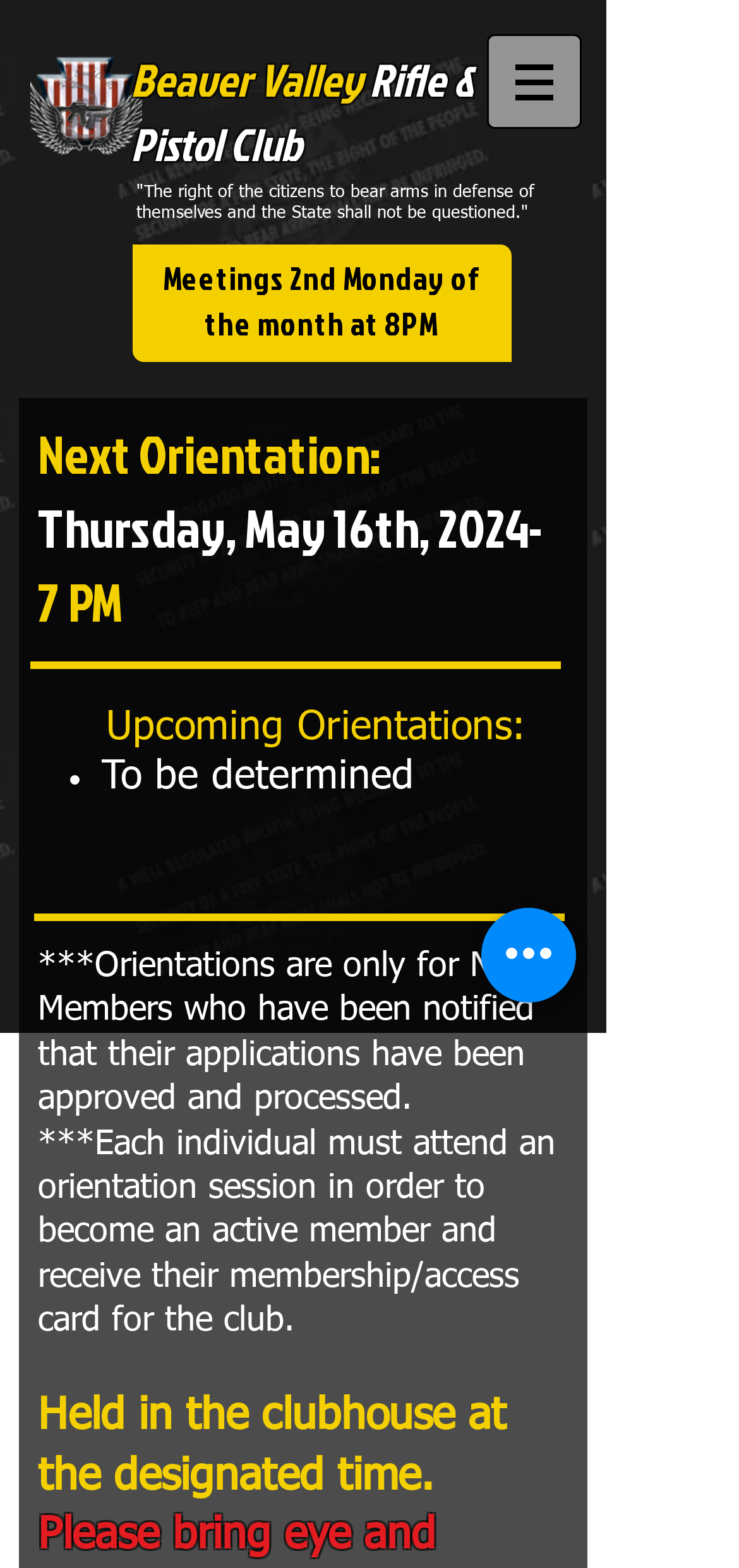Determine the webpage's heading and output its text content.

Beaver Valley Rifle & Pistol Club